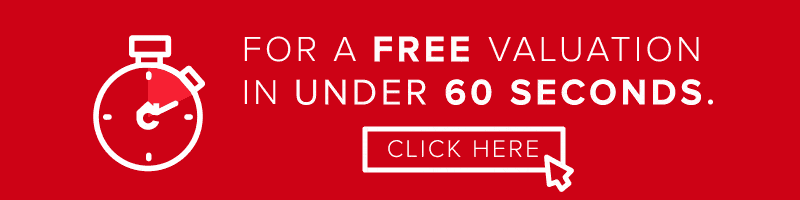What is the shape of the illustration above the text?
Analyze the image and deliver a detailed answer to the question.

The image features a white stopwatch illustration above the bold white text, which is a clear and recognizable shape that represents time and speed.